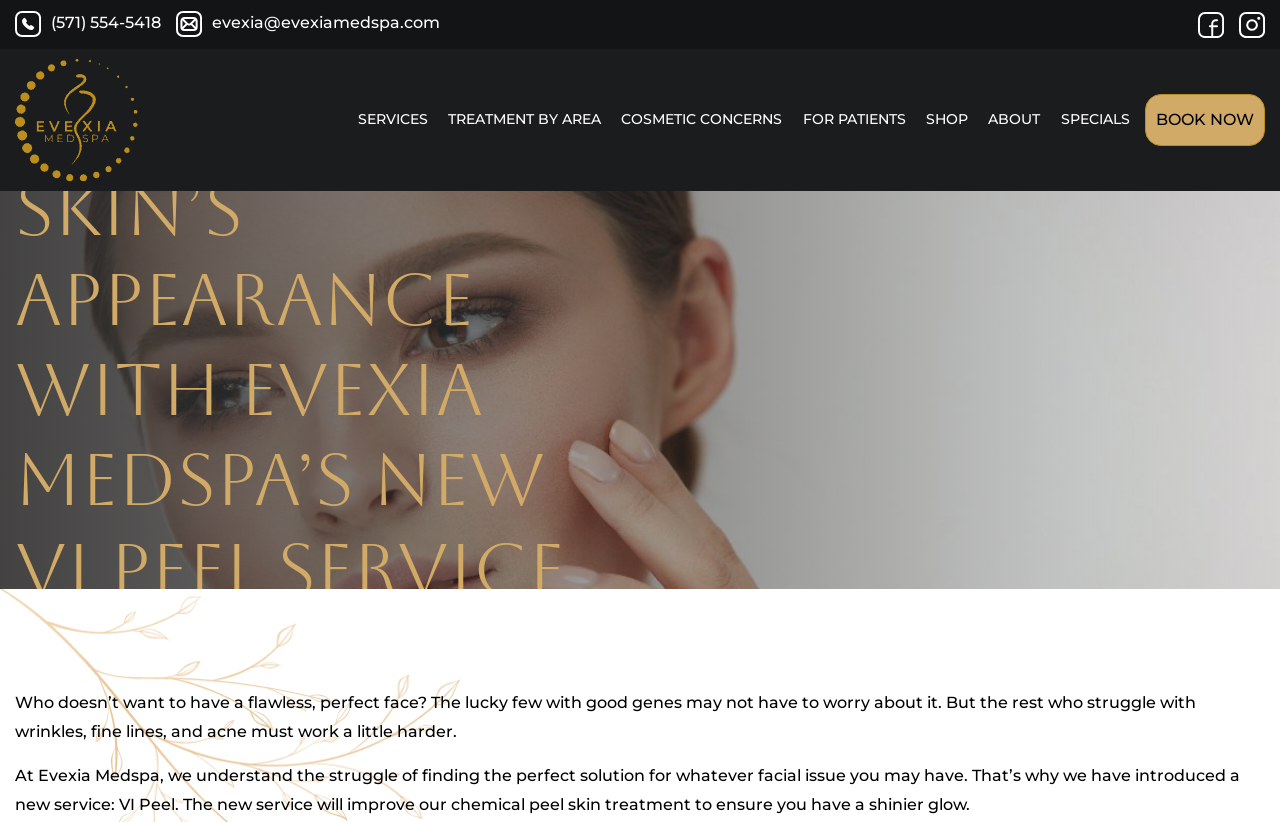Identify the bounding box coordinates for the UI element described as follows: "title="facebook"". Ensure the coordinates are four float numbers between 0 and 1, formatted as [left, top, right, bottom].

[0.936, 0.014, 0.956, 0.046]